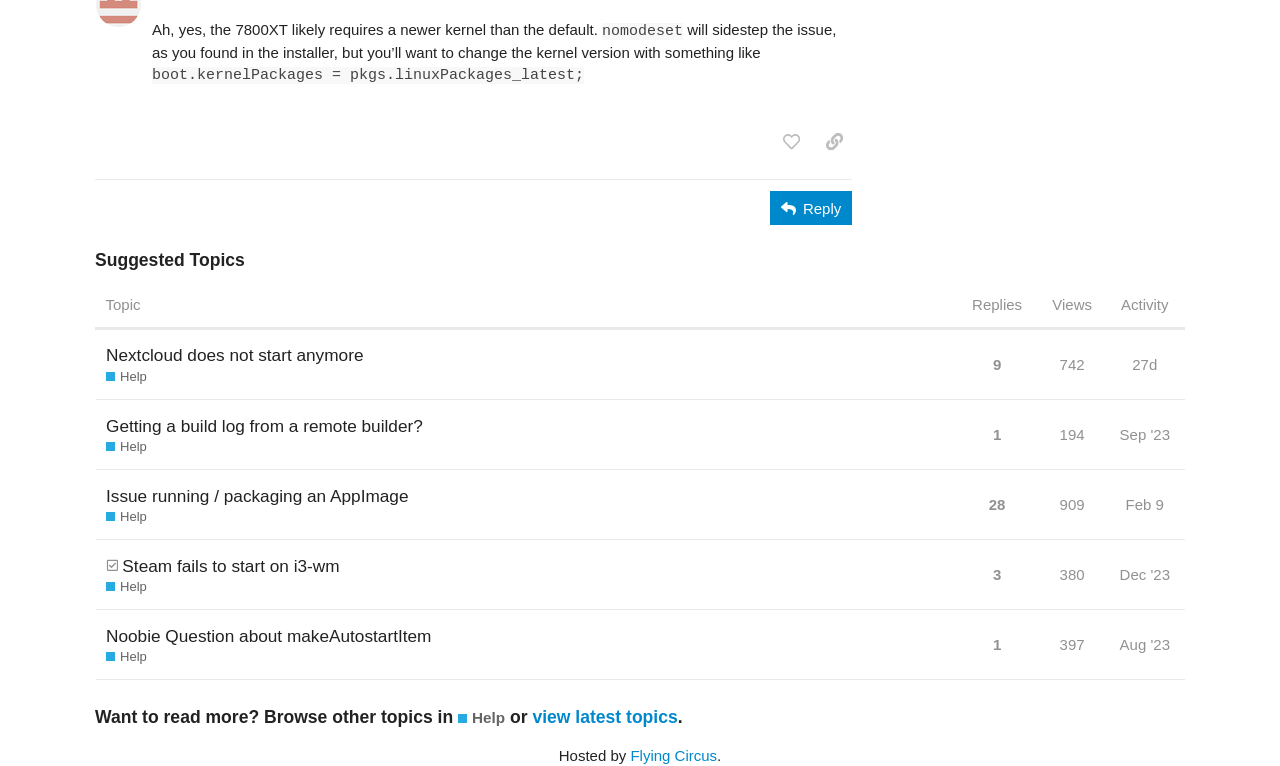Please locate the UI element described by "Nextcloud does not start anymore" and provide its bounding box coordinates.

[0.083, 0.431, 0.284, 0.497]